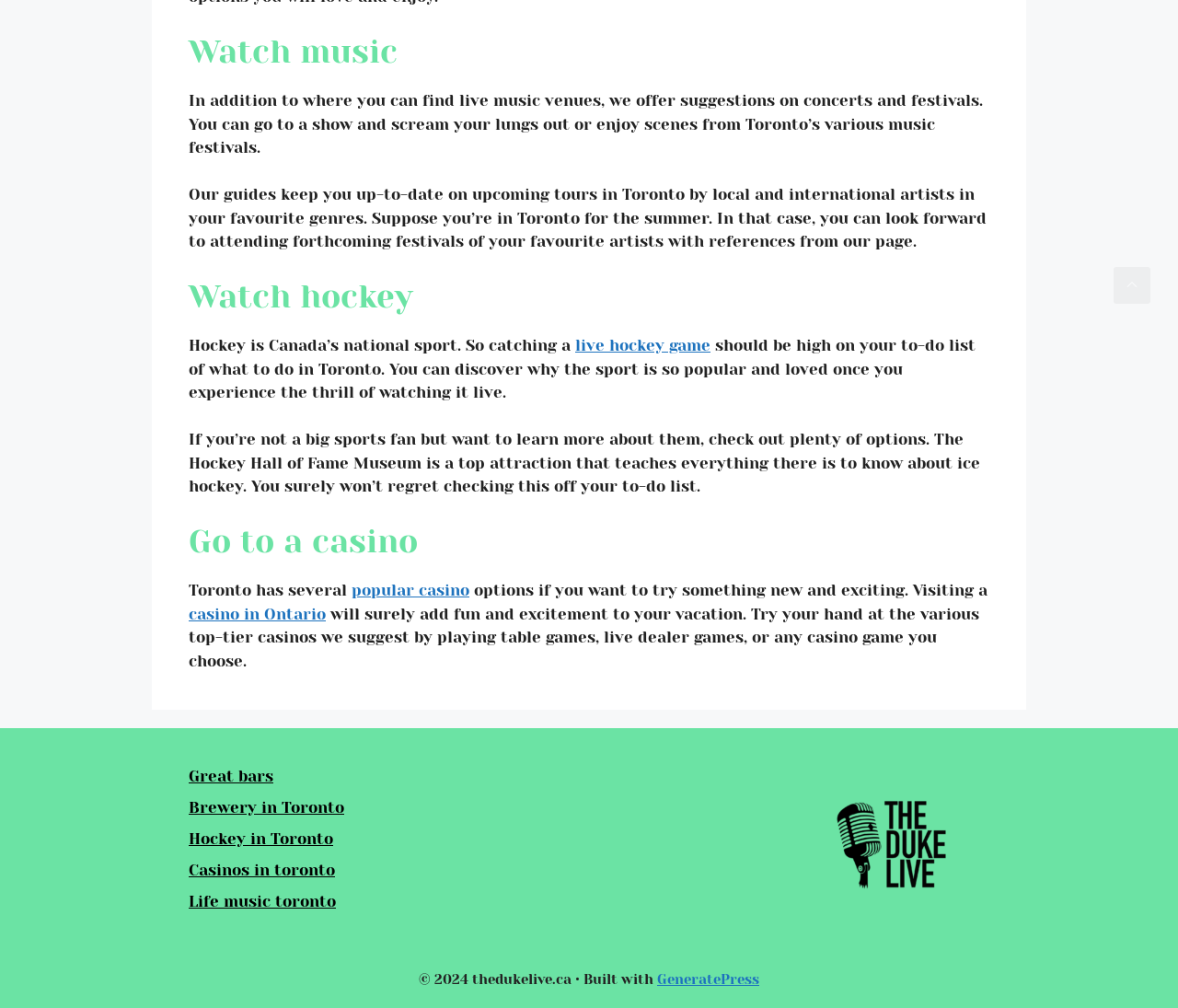Answer the question below in one word or phrase:
How many links are there in the complementary section?

5